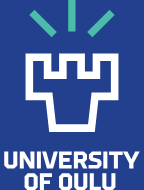What is written below the emblem?
Based on the screenshot, respond with a single word or phrase.

UNIVERSITY OF OULU